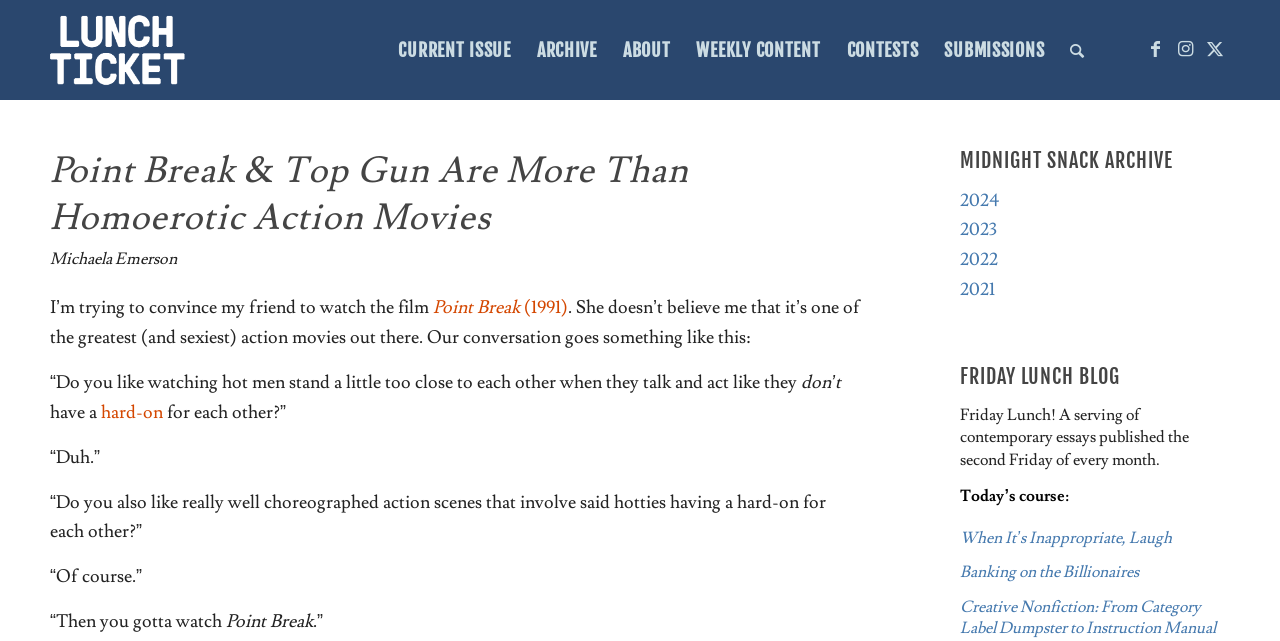Identify the bounding box coordinates for the UI element described as follows: About. Use the format (top-left x, top-left y, bottom-right x, bottom-right y) and ensure all values are floating point numbers between 0 and 1.

[0.476, 0.0, 0.534, 0.156]